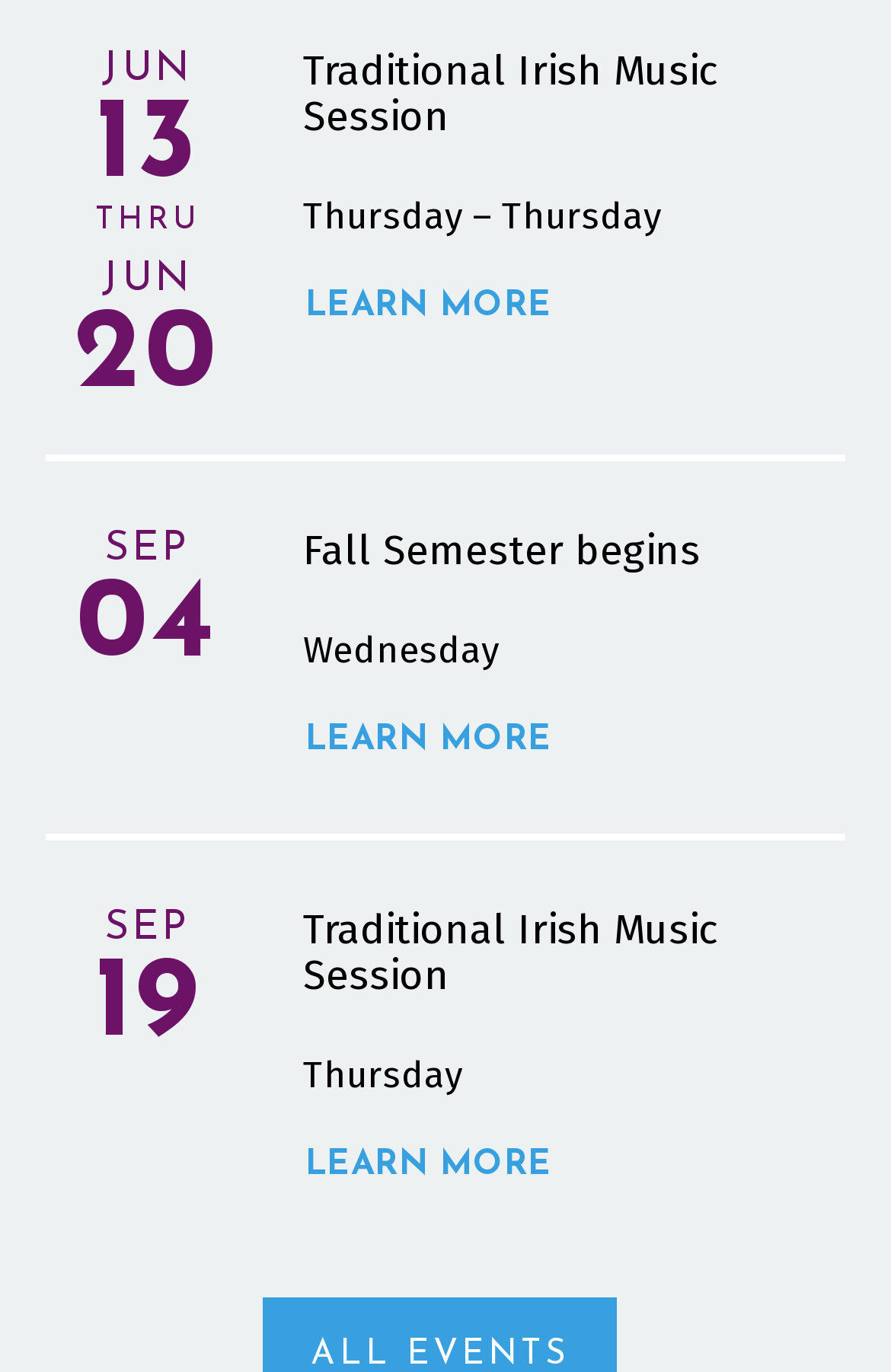Please locate the bounding box coordinates of the element that needs to be clicked to achieve the following instruction: "Explore Traditional Irish Music Session on SEP 19". The coordinates should be four float numbers between 0 and 1, i.e., [left, top, right, bottom].

[0.34, 0.659, 0.807, 0.729]